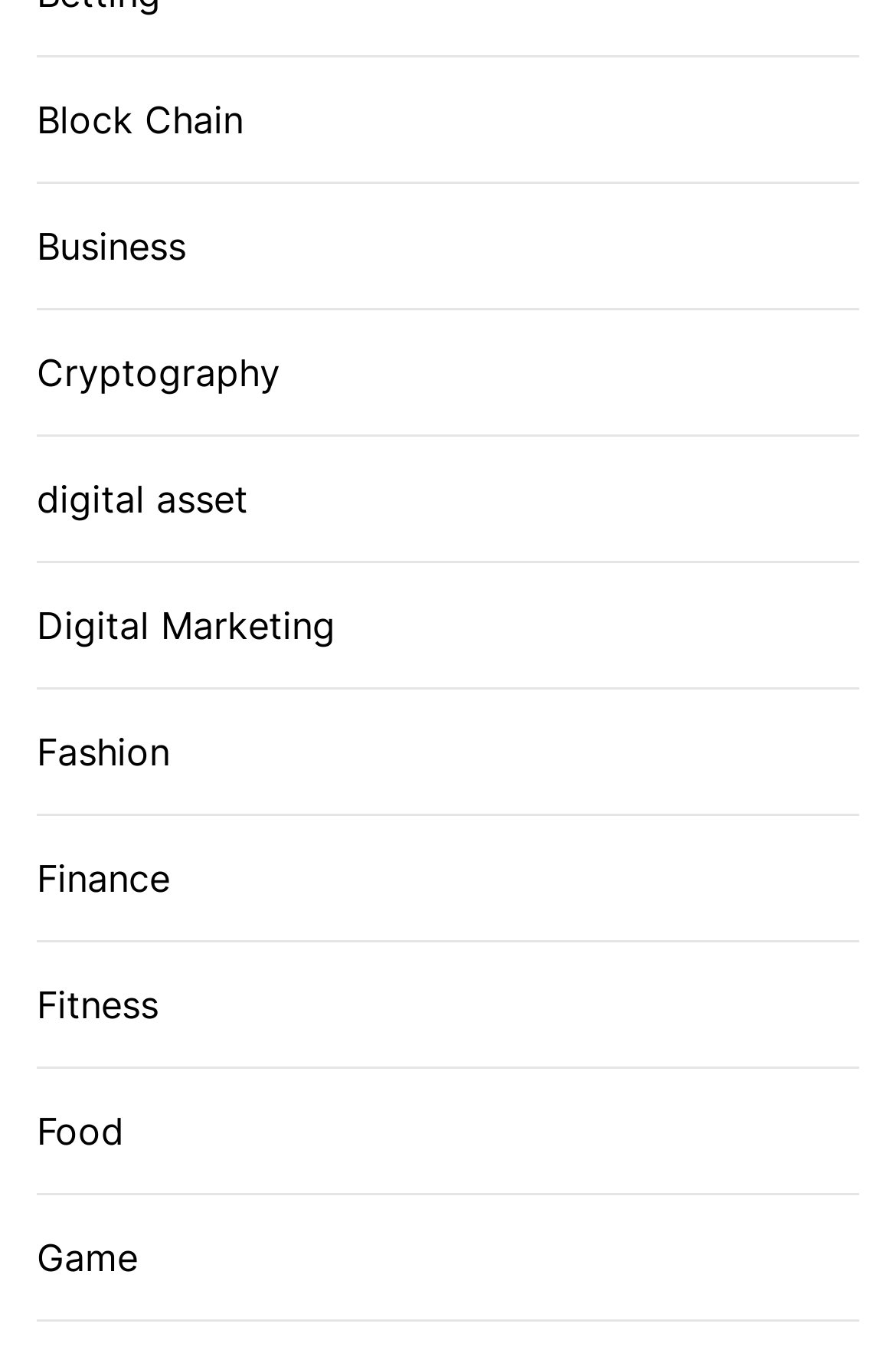Use a single word or phrase to answer this question: 
What is the first category listed?

Block Chain